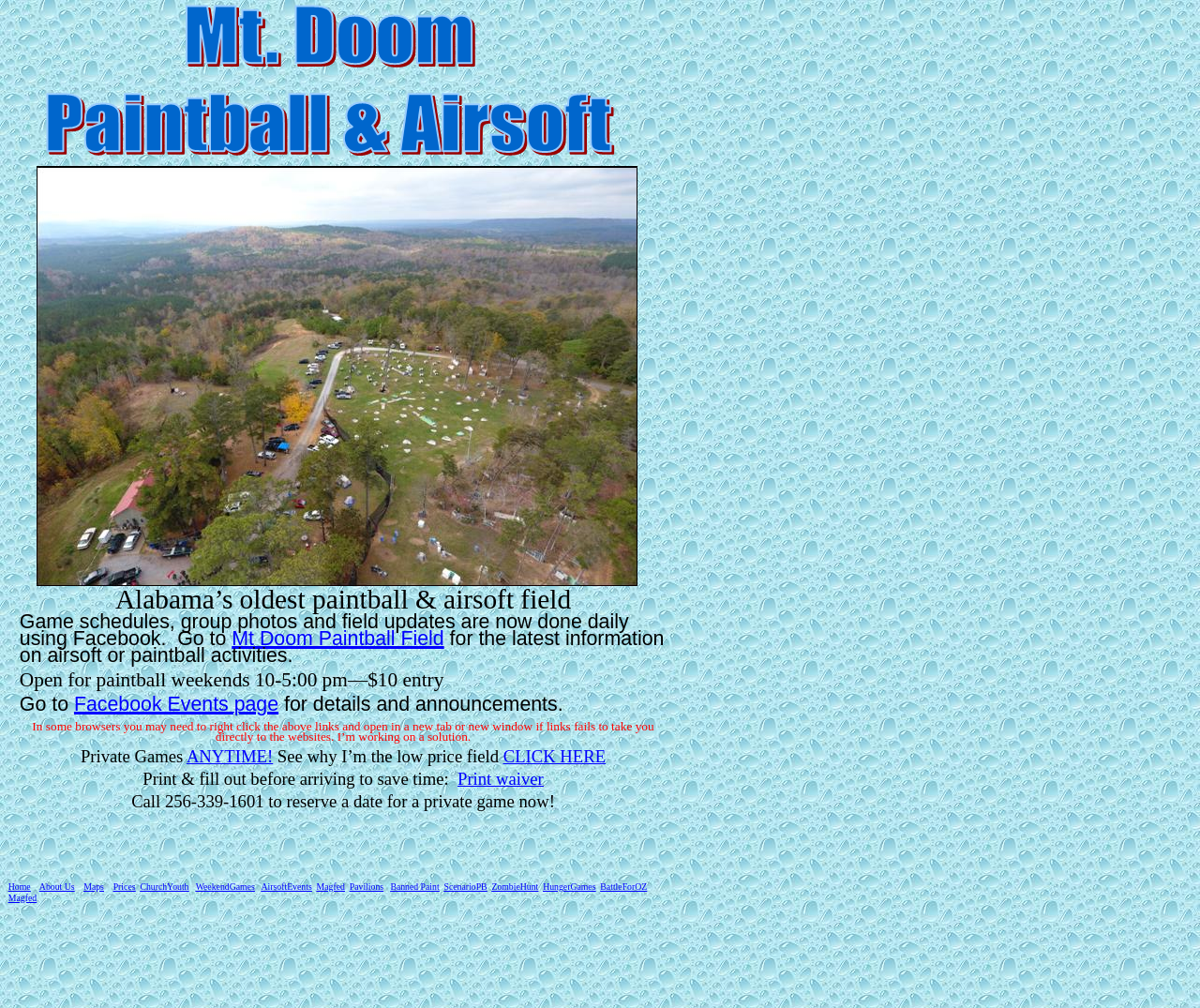Offer a meticulous caption that includes all visible features of the webpage.

The webpage is about Mt. Doom Paintball Field, Alabama's oldest paintball field. At the top of the page, there is a large image of Mt. Doom Paintball & Airsoft, taking up about half of the screen width. Below the image, there is a table with a single row and cell, containing a block of text that provides information about the paintball field, including its game schedules, group photos, and field updates, which are now done daily using Facebook. The text also mentions that the field is open for paintball weekends from 10-5:00 pm, with a $10 entry fee.

Within this text block, there are several links to Facebook, including a link to the Mt Doom Paintball Field Facebook page, a link to the Facebook Events page, and a link to reserve a private game. There are also links to print a waiver and to call for reservations.

Below this text block, there is a navigation menu with 14 links, including Home, About Us, Maps, Prices, Church Youth, Weekend Games, Airsoft Events, Magfed, Pavilions, Banned Paint, Scenario PB, Zombie Hunt, Hunger Games, and Battle For OZ. These links are arranged horizontally, with some links separated by small gaps.

At the bottom of the page, there is another image, although its content is not specified. Overall, the webpage provides information about Mt. Doom Paintball Field and its activities, with links to Facebook and other relevant pages.